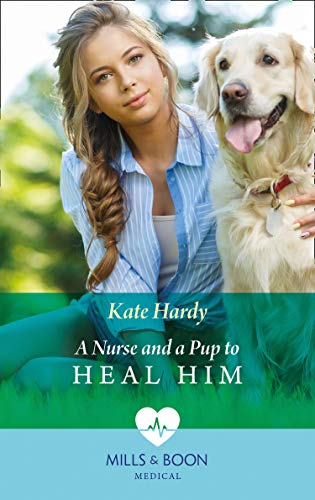Using a single word or phrase, answer the following question: 
What is the name of the dog in the story?

Archie